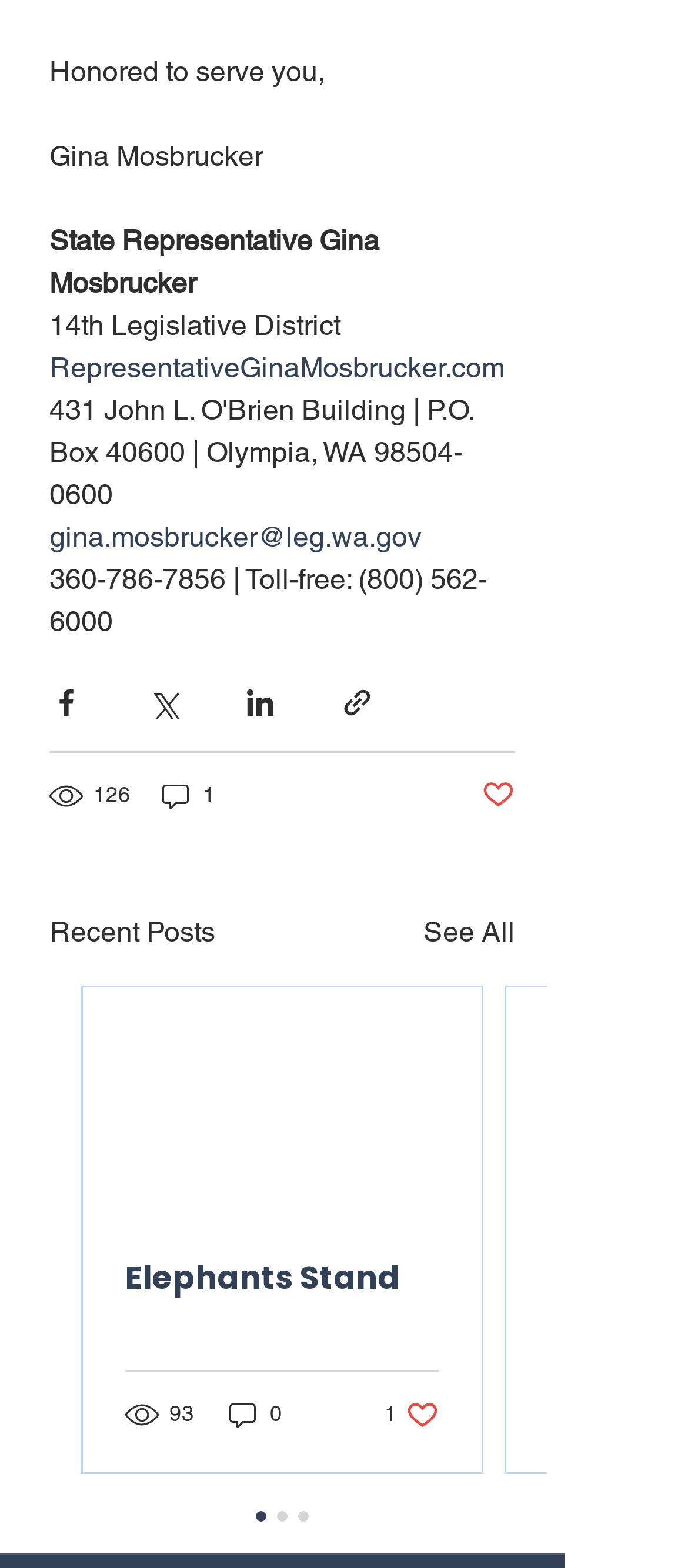Please identify the bounding box coordinates of the clickable region that I should interact with to perform the following instruction: "View the full article". The coordinates should be expressed as four float numbers between 0 and 1, i.e., [left, top, right, bottom].

None